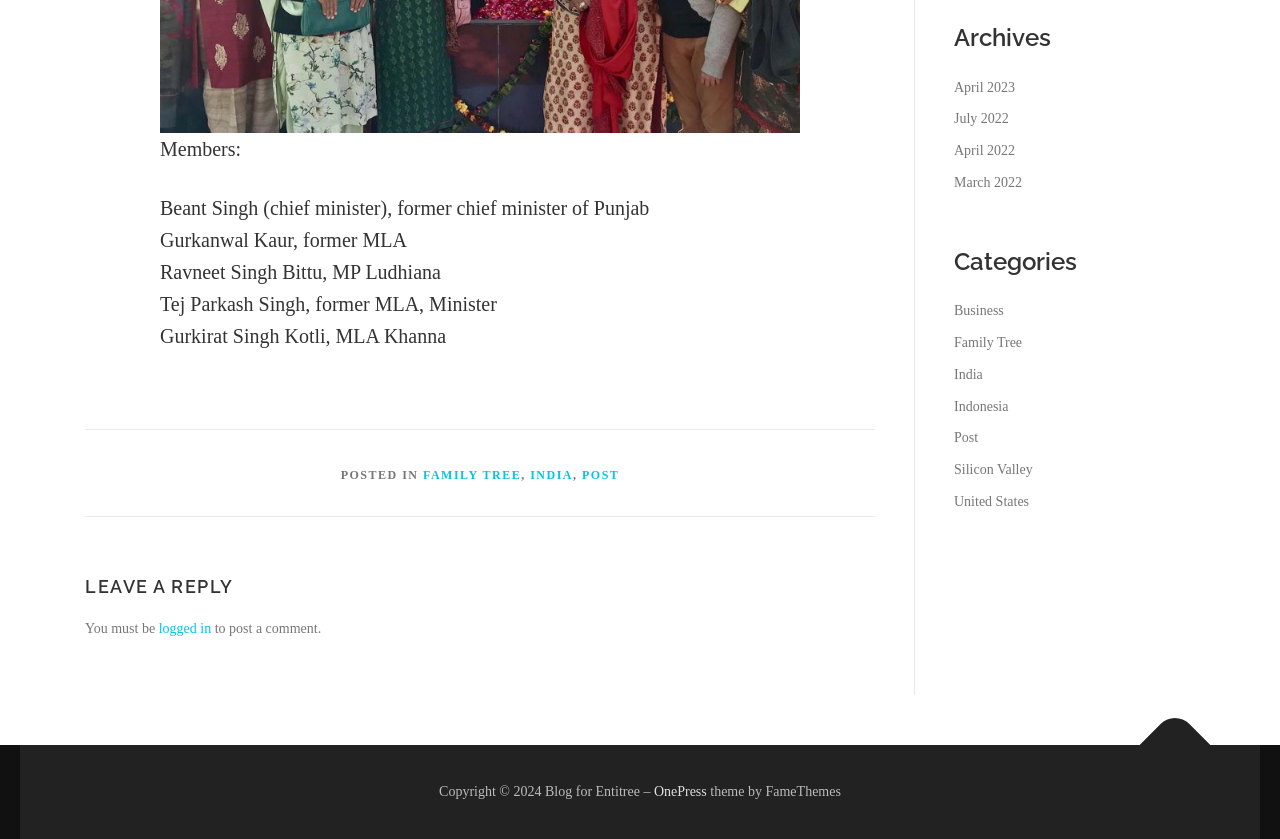Identify and provide the bounding box for the element described by: "United States".

[0.745, 0.589, 0.804, 0.607]